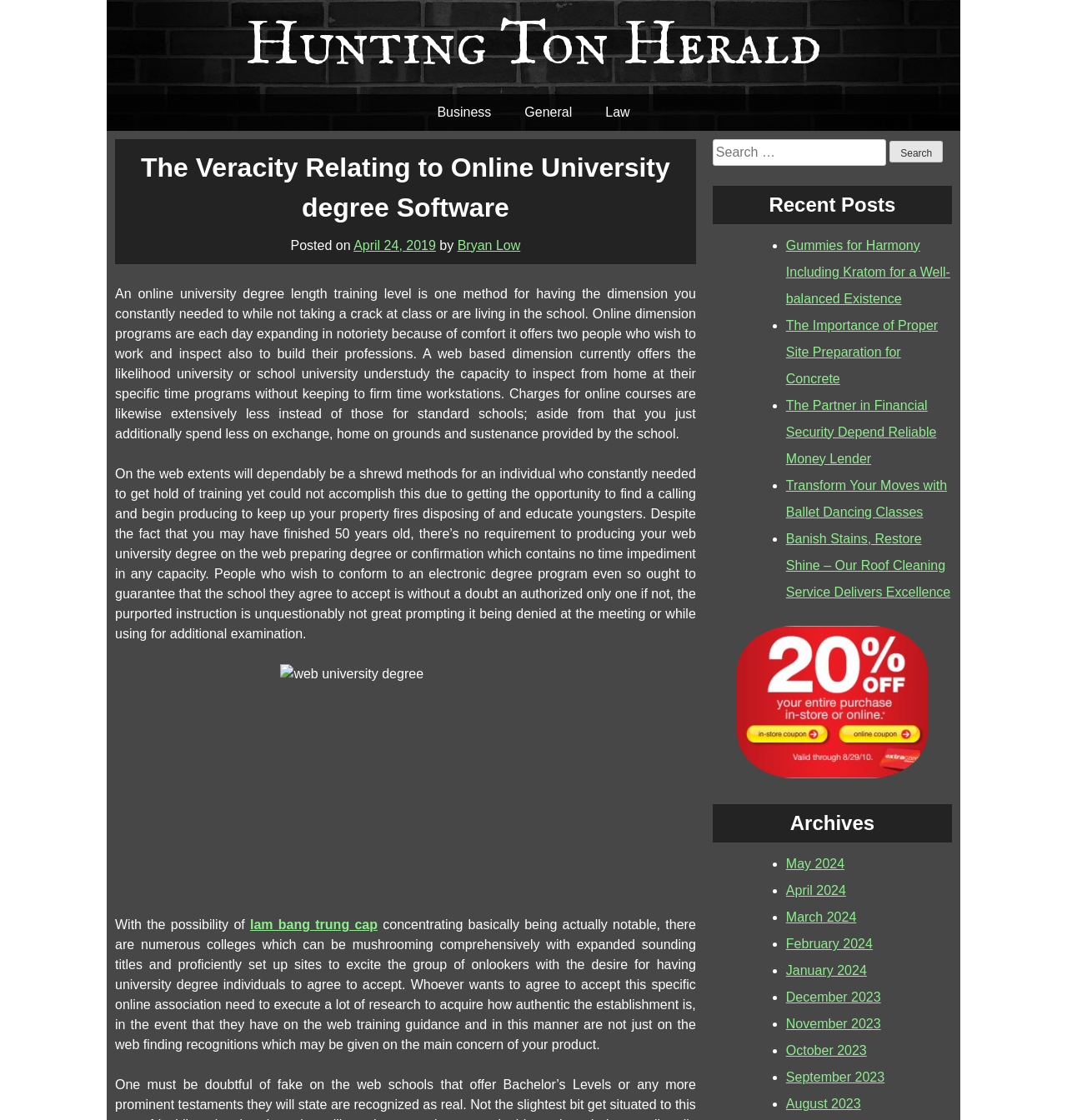Determine the bounding box coordinates for the region that must be clicked to execute the following instruction: "View the Archives for May 2024".

[0.737, 0.765, 0.791, 0.778]